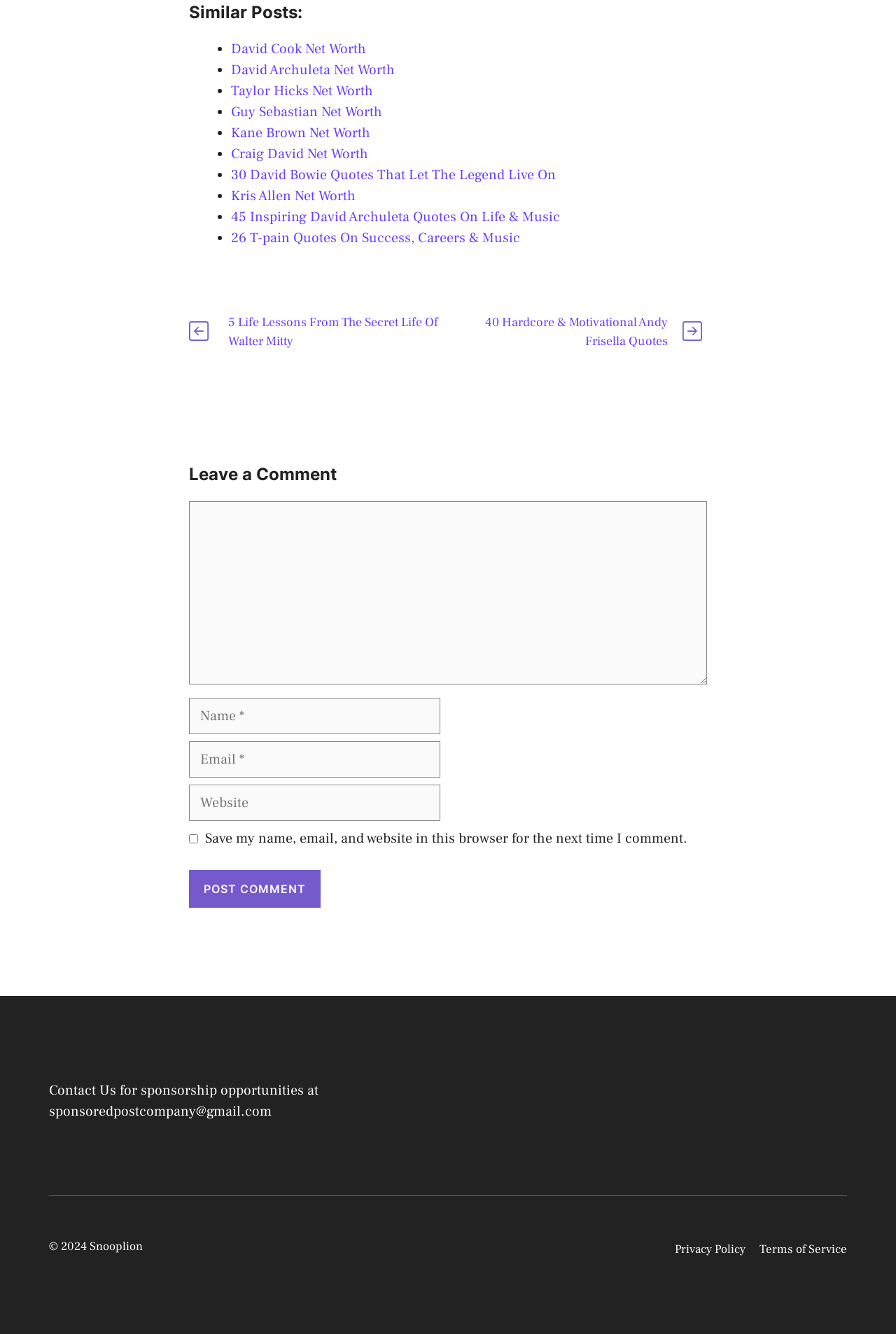What is the purpose of the textboxes and buttons below the similar posts section?
Answer the question with a single word or phrase, referring to the image.

To leave a comment